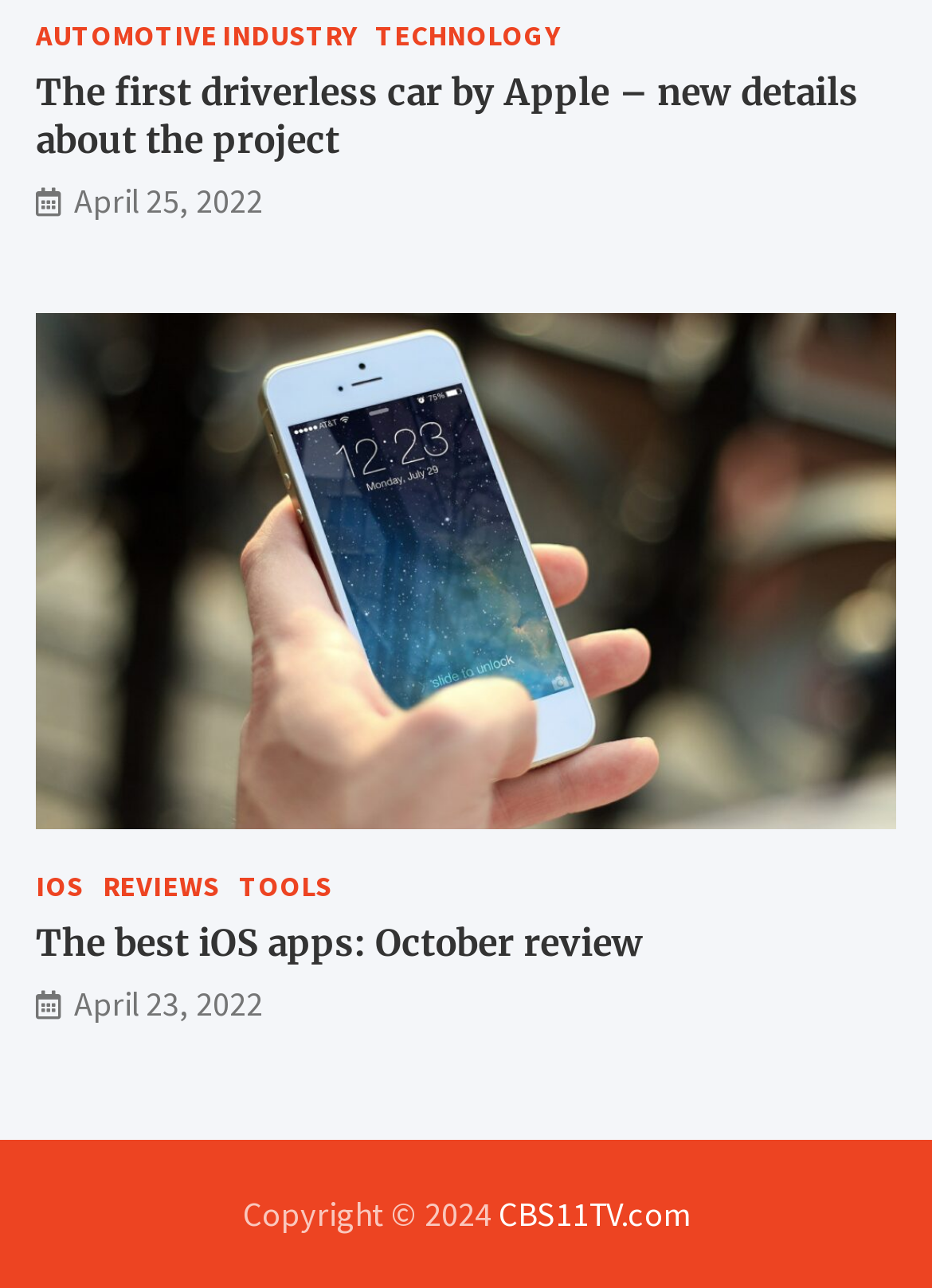Refer to the screenshot and answer the following question in detail:
What is the date of the second article?

I looked at the second date element on the webpage, which is 'April 23, 2022'. This date is likely to be associated with the second article on the webpage.